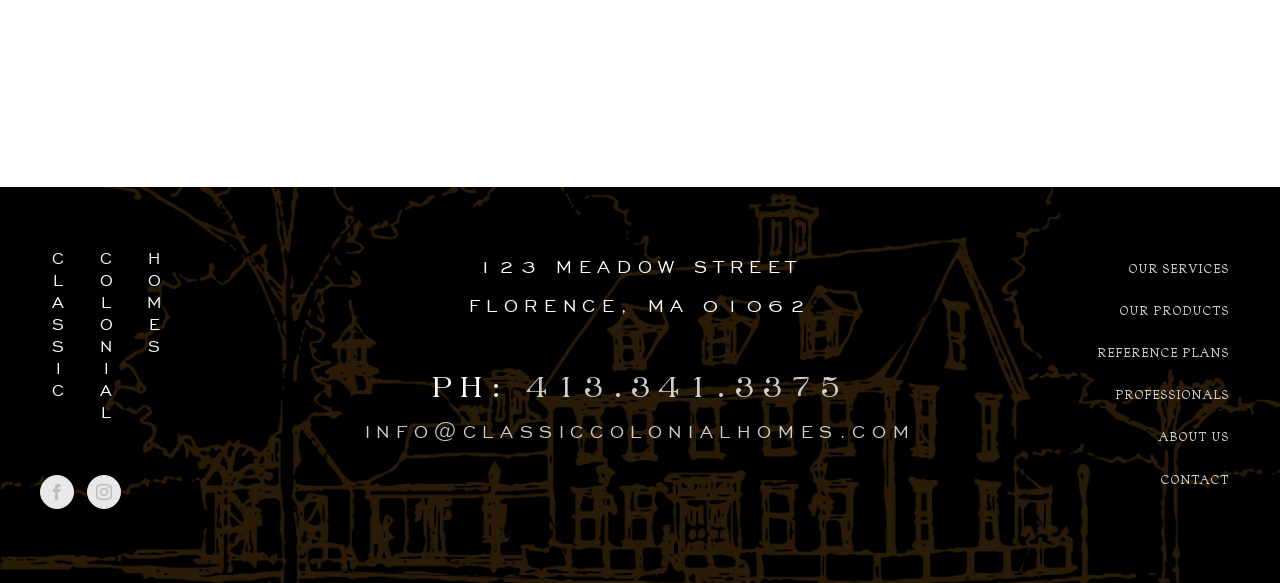What services does the company offer?
Utilize the image to construct a detailed and well-explained answer.

The company offers services, as indicated by the link 'OUR SERVICES' in the secondary navigation section of the page.